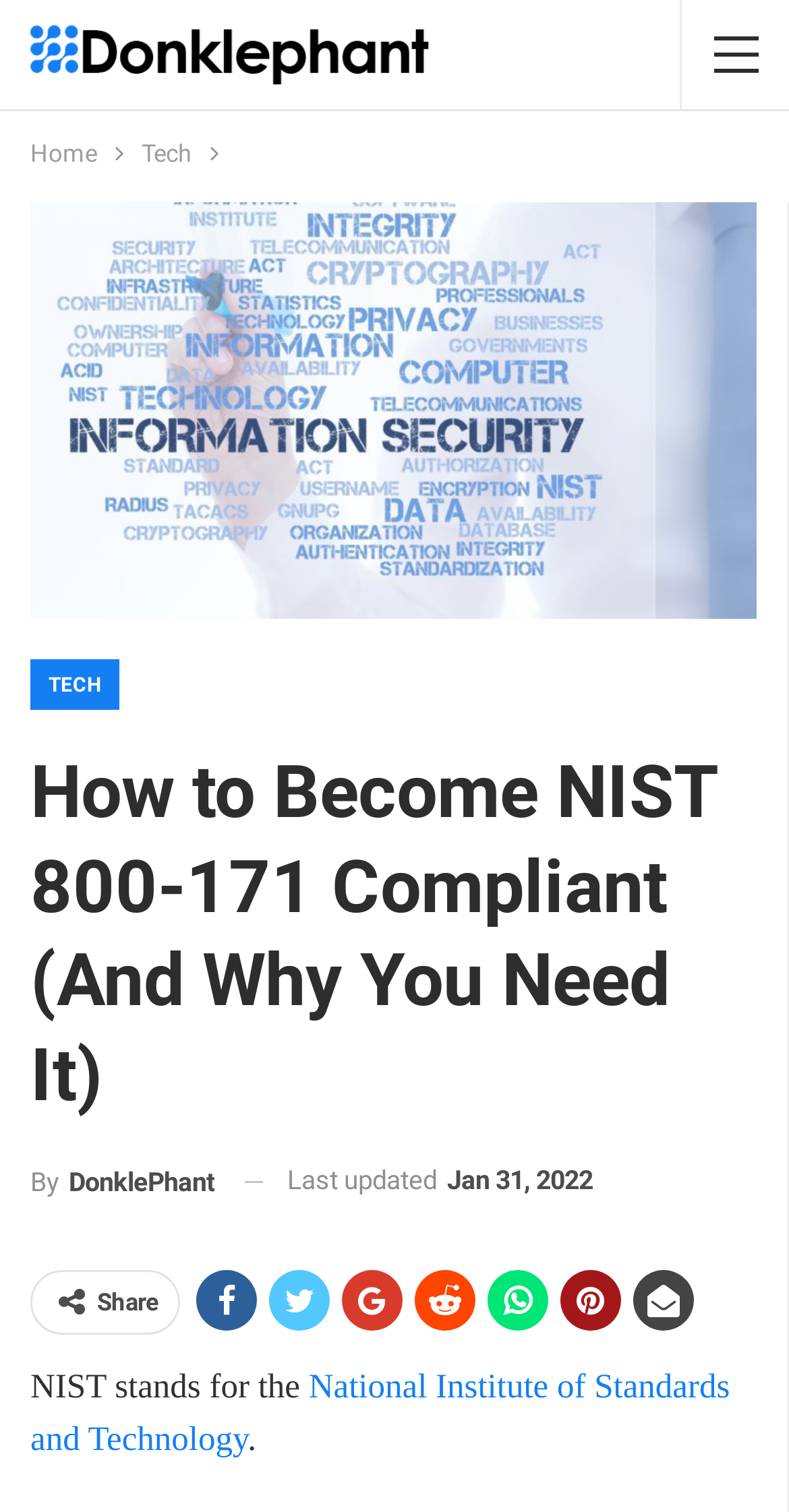What is the abbreviation of 'National Institute of Standards and Technology'?
Using the visual information, respond with a single word or phrase.

NIST